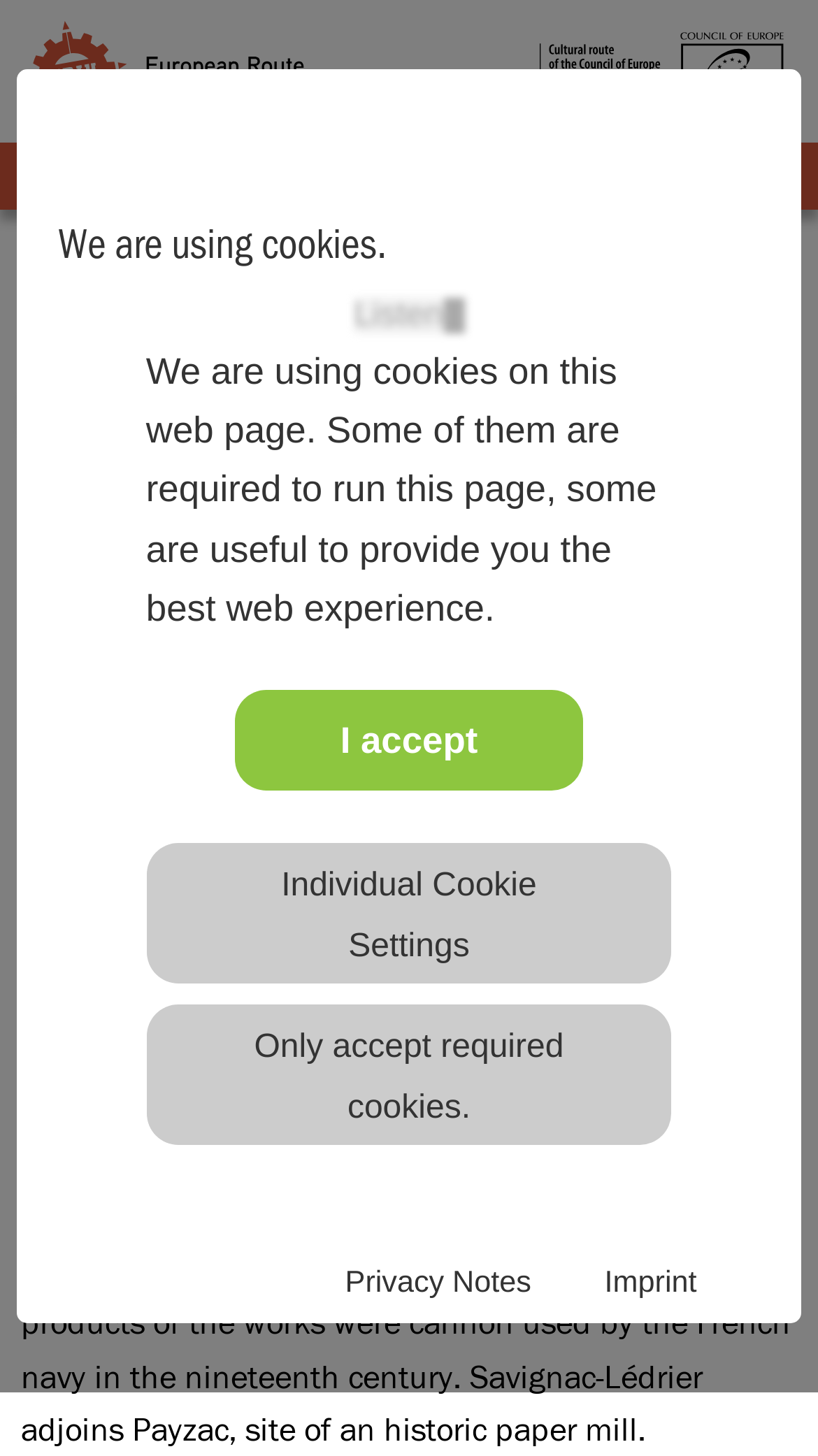Provide the bounding box for the UI element matching this description: "Individual Cookie Settings".

[0.344, 0.596, 0.656, 0.662]